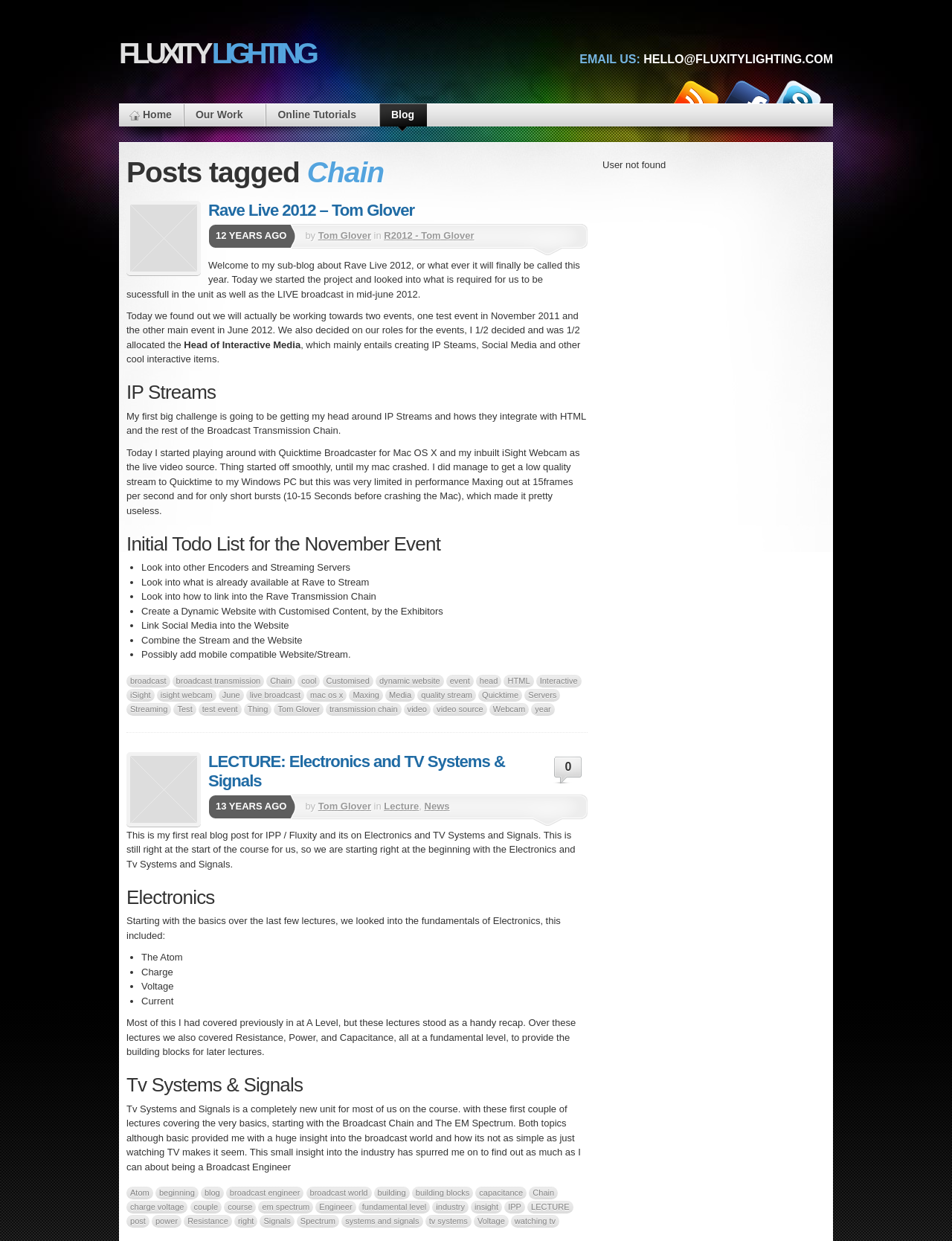Show the bounding box coordinates for the element that needs to be clicked to execute the following instruction: "View the 'LECTURE: Electronics and TV Systems & Signals' link". Provide the coordinates in the form of four float numbers between 0 and 1, i.e., [left, top, right, bottom].

[0.133, 0.606, 0.211, 0.666]